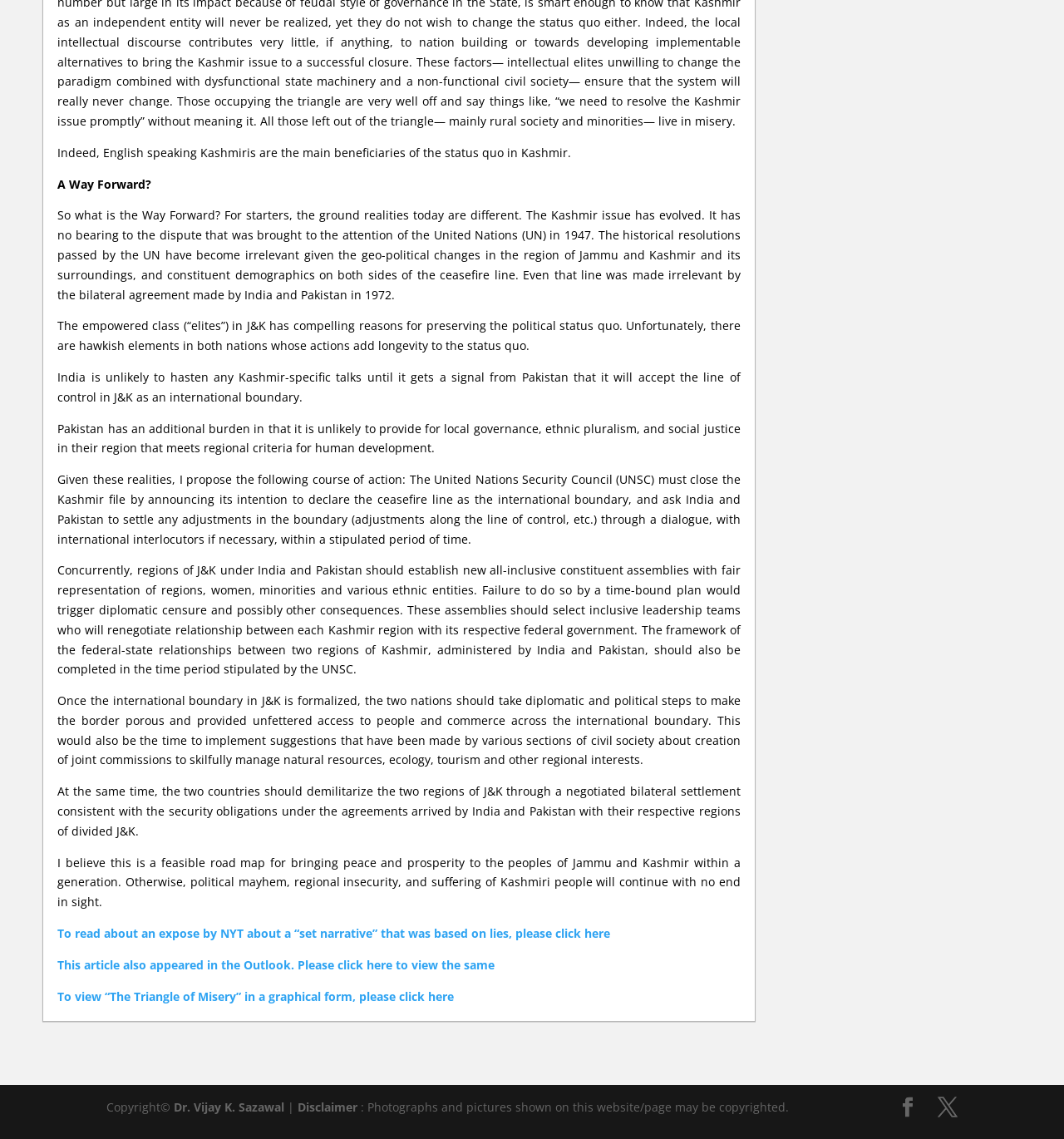Respond to the question below with a single word or phrase:
What is the author's proposal for the Kashmir issue?

Declare ceasefire line as international boundary